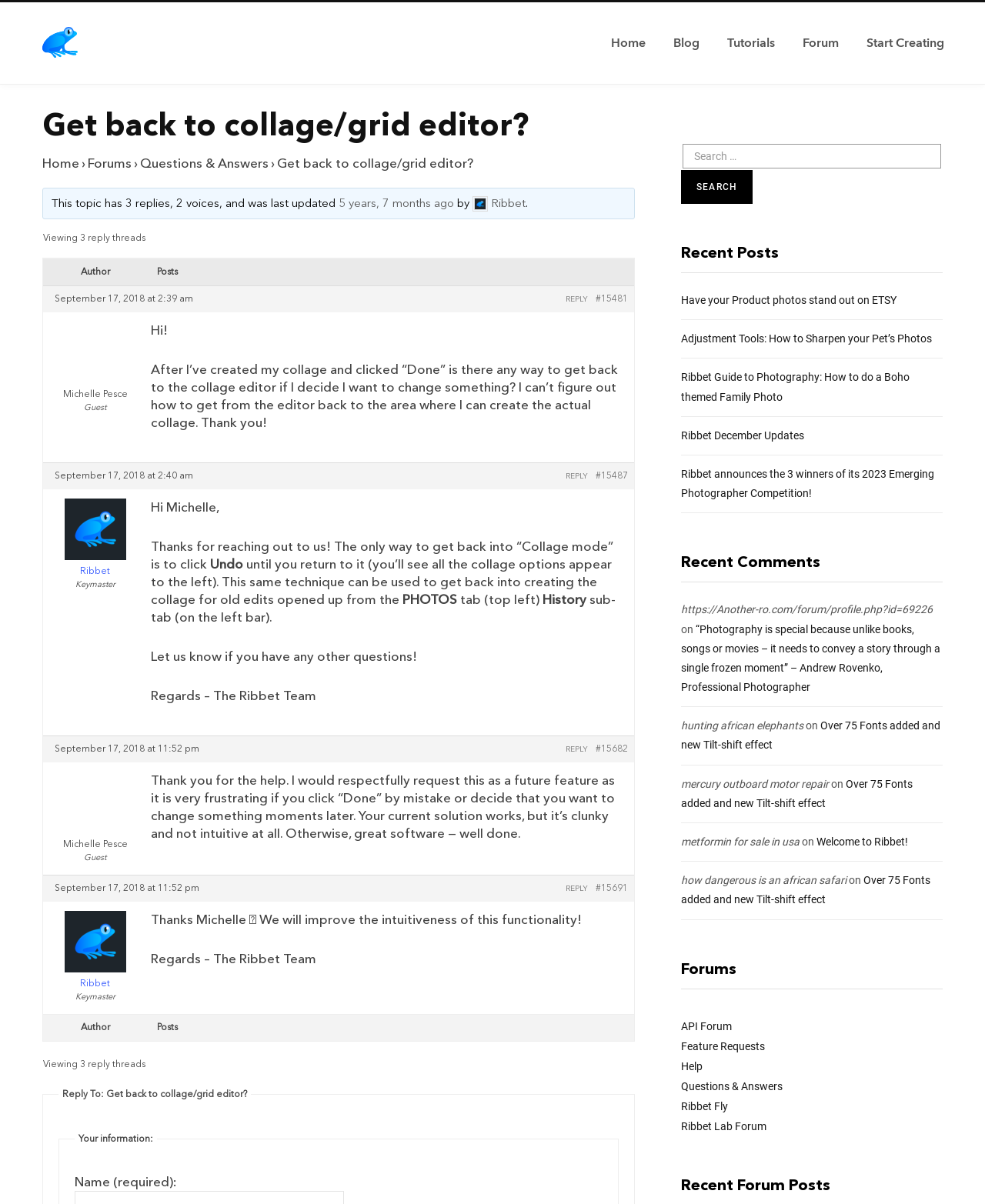Bounding box coordinates are to be given in the format (top-left x, top-left y, bottom-right x, bottom-right y). All values must be floating point numbers between 0 and 1. Provide the bounding box coordinate for the UI element described as: Feature Requests

[0.691, 0.864, 0.777, 0.874]